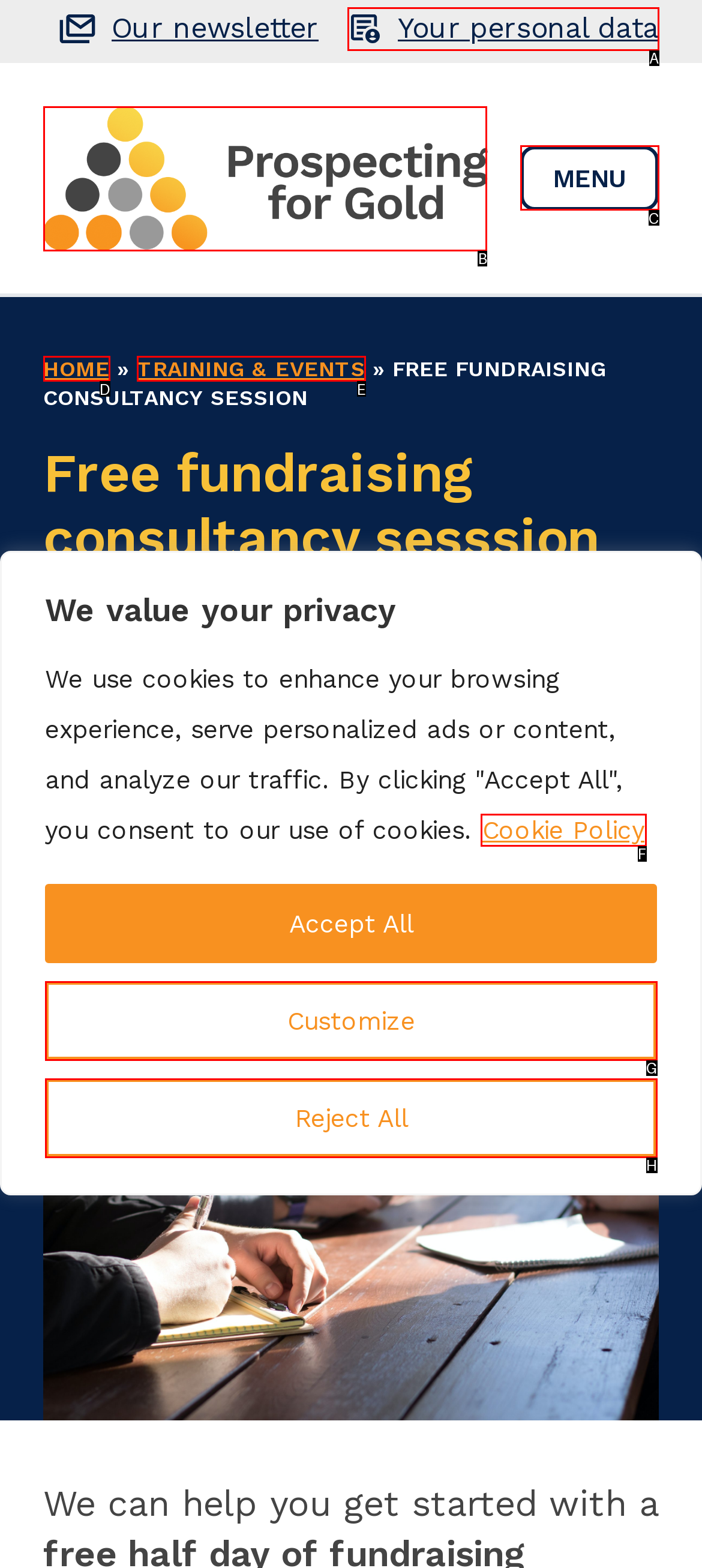From the available options, which lettered element should I click to complete this task: Click the link to Prospecting for Gold?

B